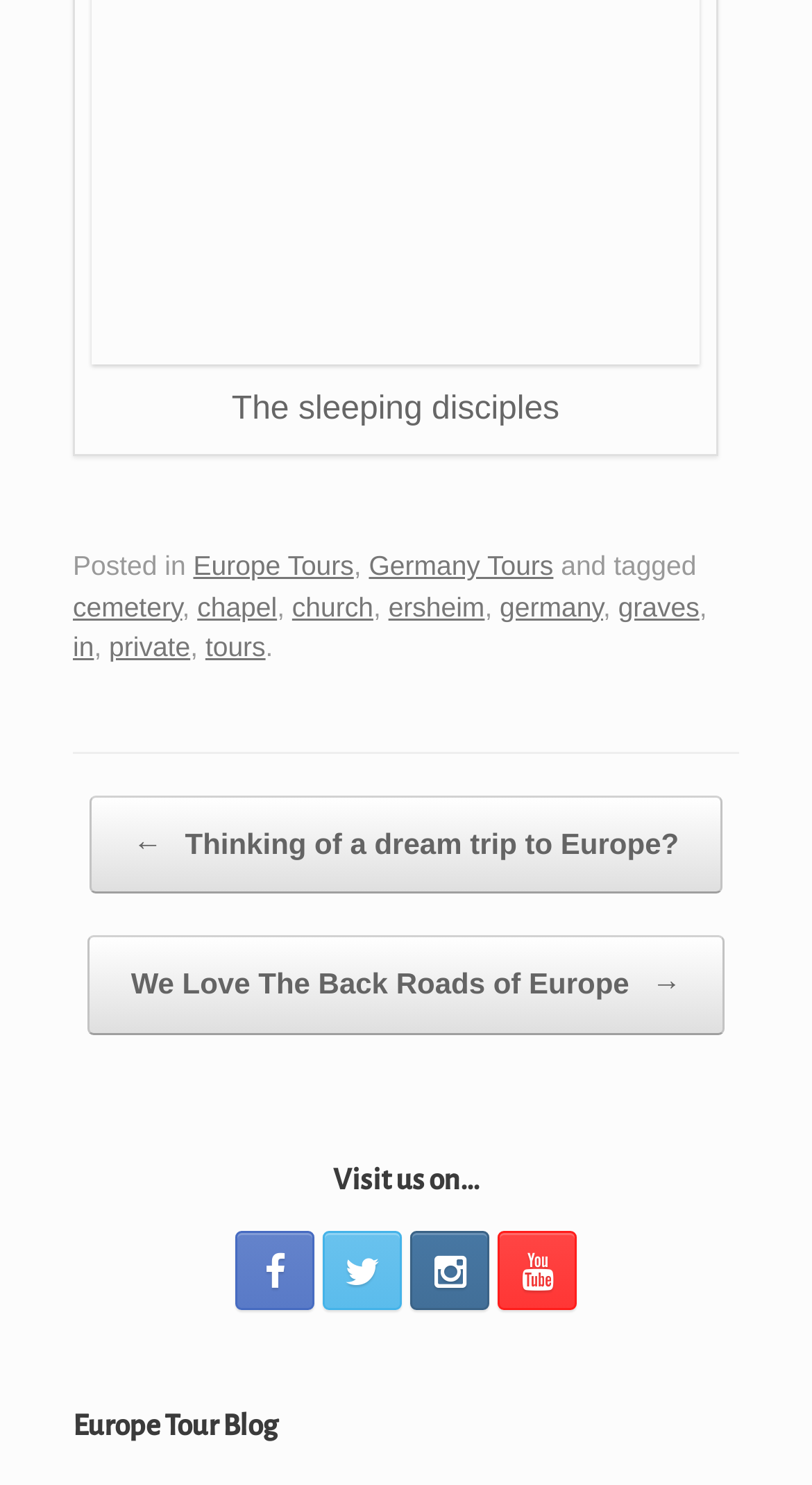Determine the bounding box for the UI element described here: "parent_node: The sleeping disciples".

[0.113, 0.228, 0.862, 0.252]